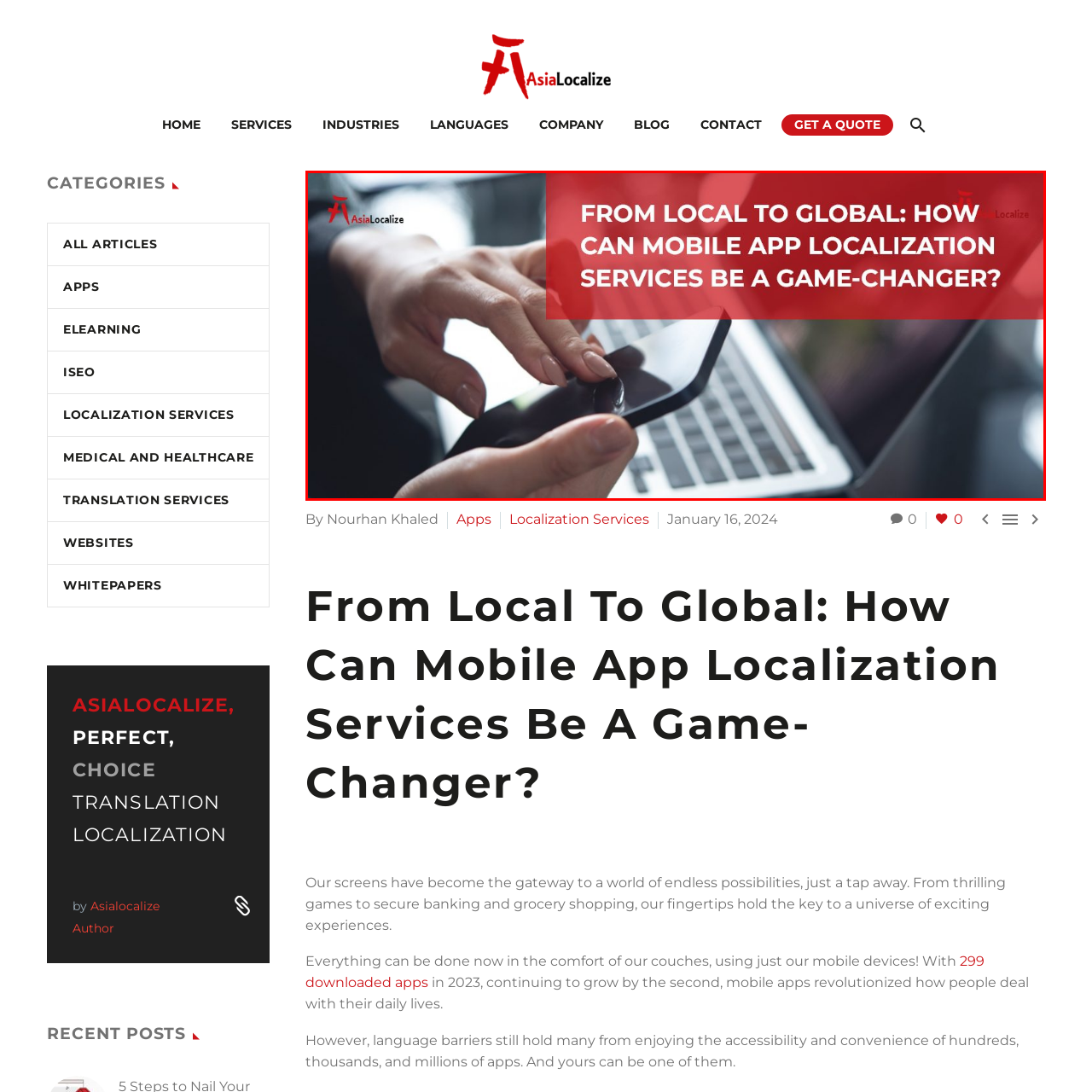What is in the background of the person's hand?
Concentrate on the image within the red bounding box and respond to the question with a detailed explanation based on the visual information provided.

The question asks about the object that is visible in the background of the person's hand interacting with a smartphone. According to the caption, a laptop is visible in the background, which provides the answer to this question.